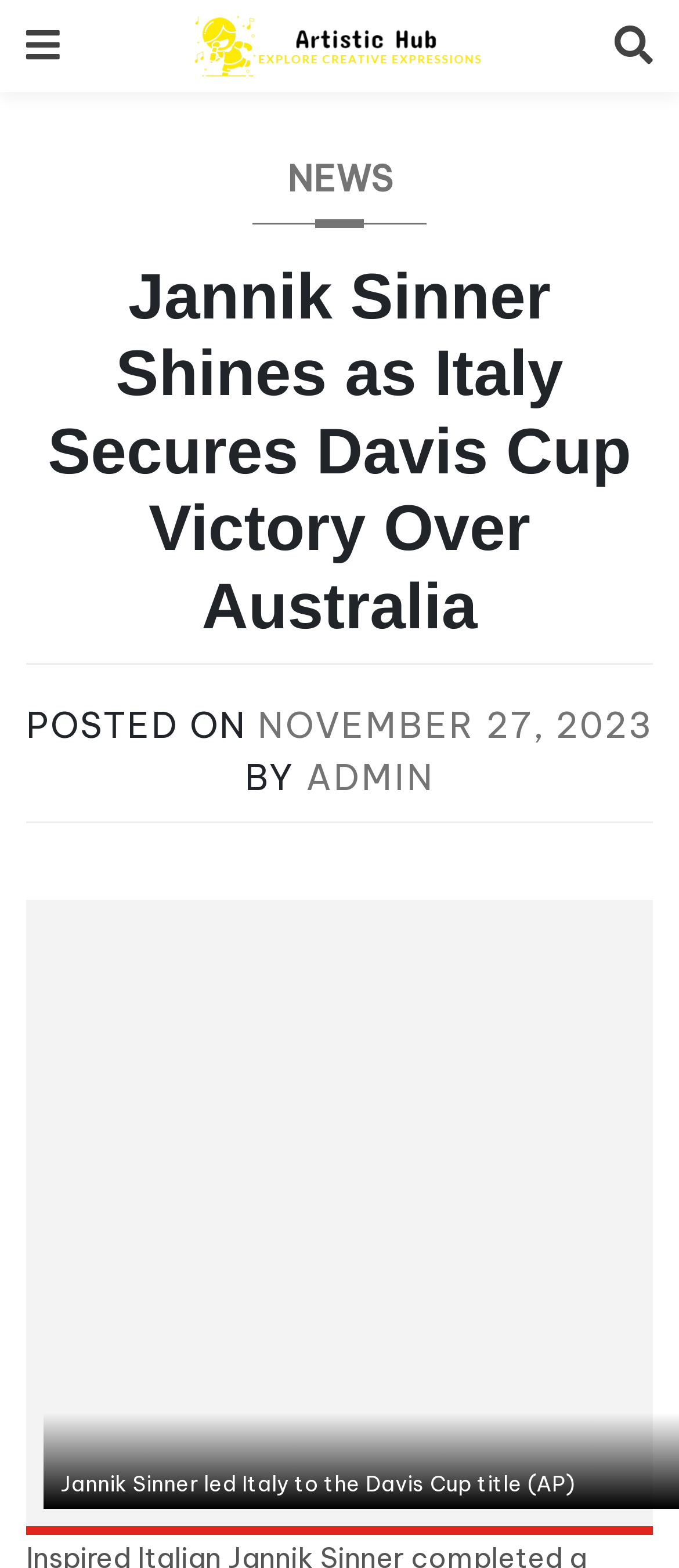Analyze the image and give a detailed response to the question:
What is the category of the article?

I determined the category of the article by looking at the link 'NEWS' located at the top of the webpage, which suggests that the article belongs to the news category.